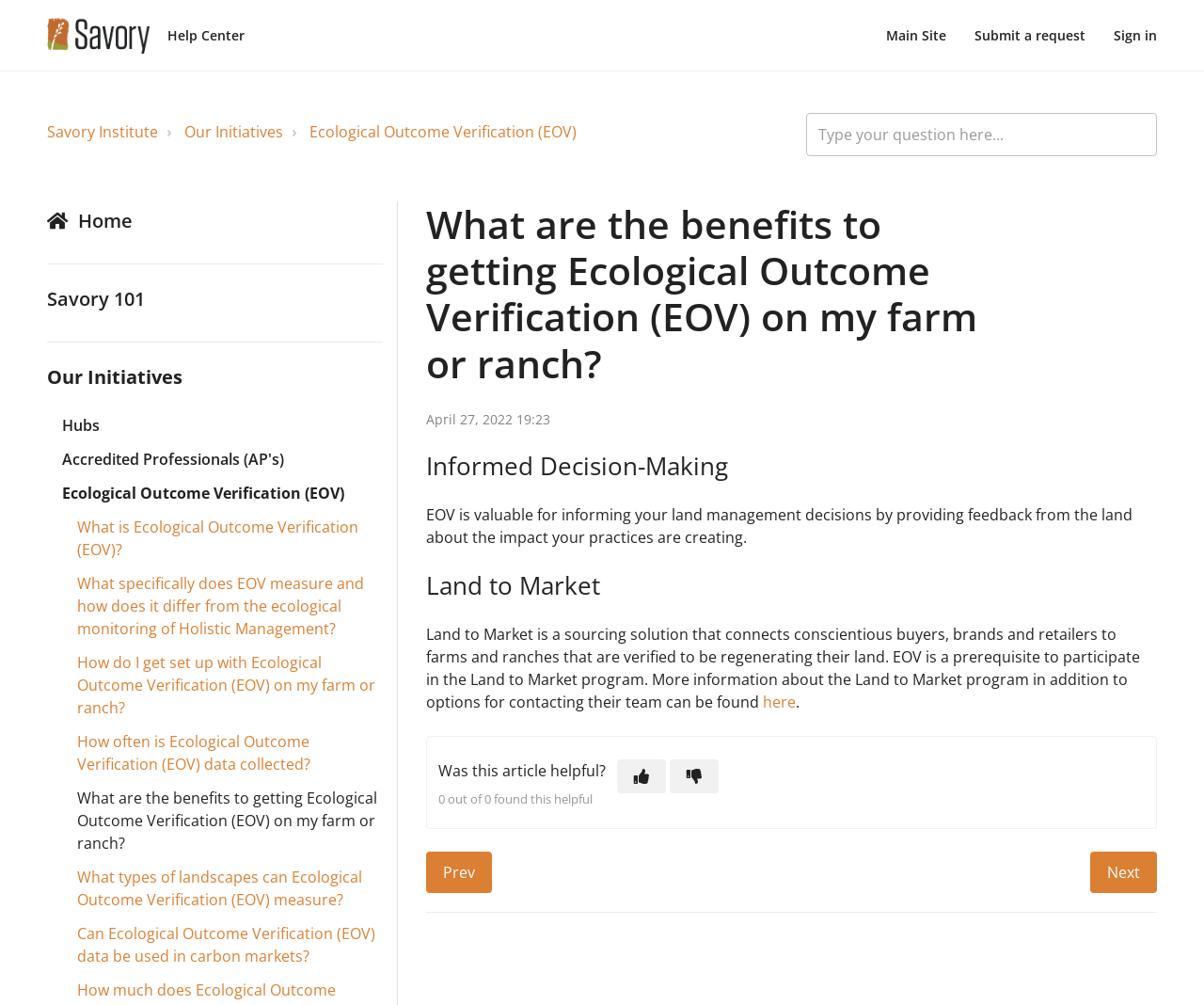Can you find and provide the title of the webpage?

What are the benefits to getting Ecological Outcome Verification (EOV) on my farm or ranch?